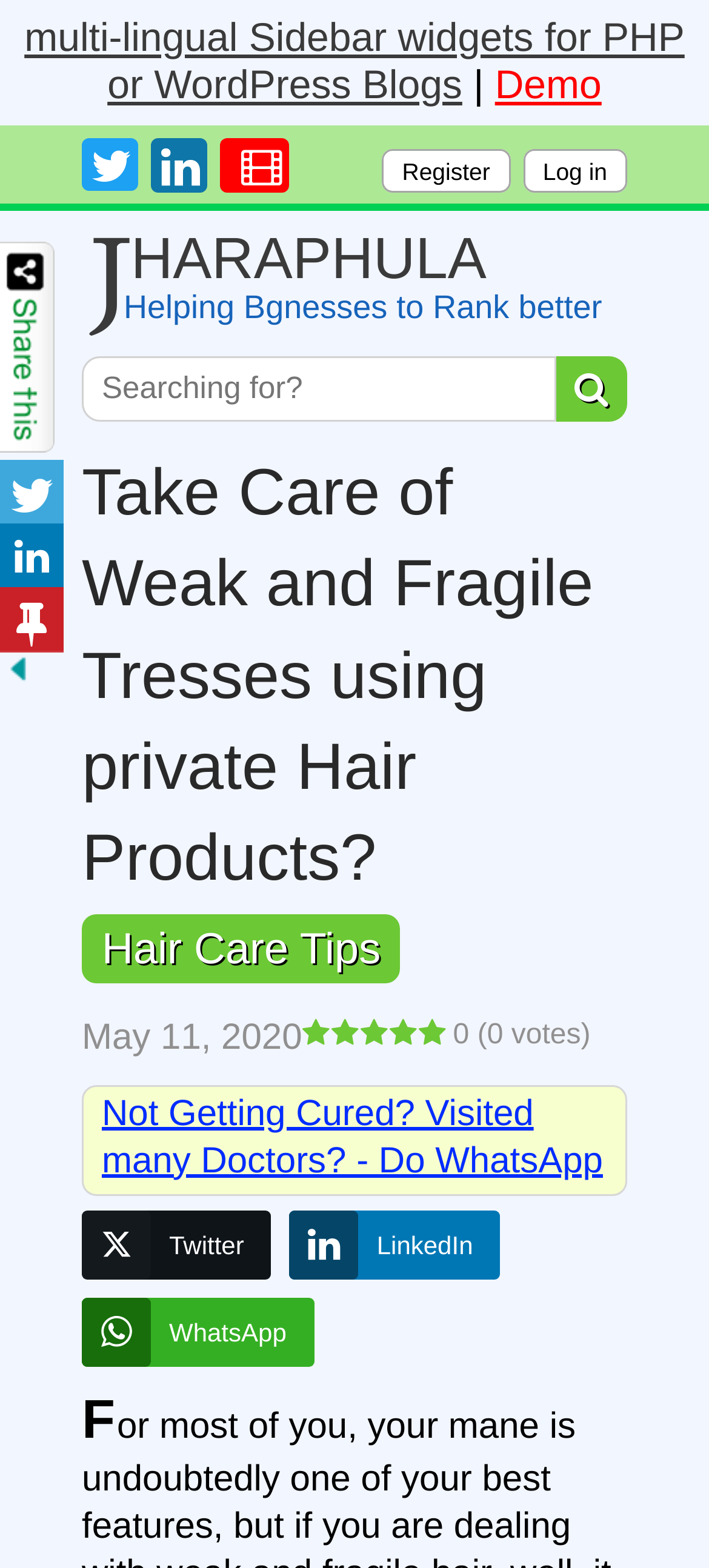Please provide a comprehensive response to the question below by analyzing the image: 
What is the date of the article or blog post?

The webpage has a static text 'May 11, 2020' which suggests that it is the date of the article or blog post.